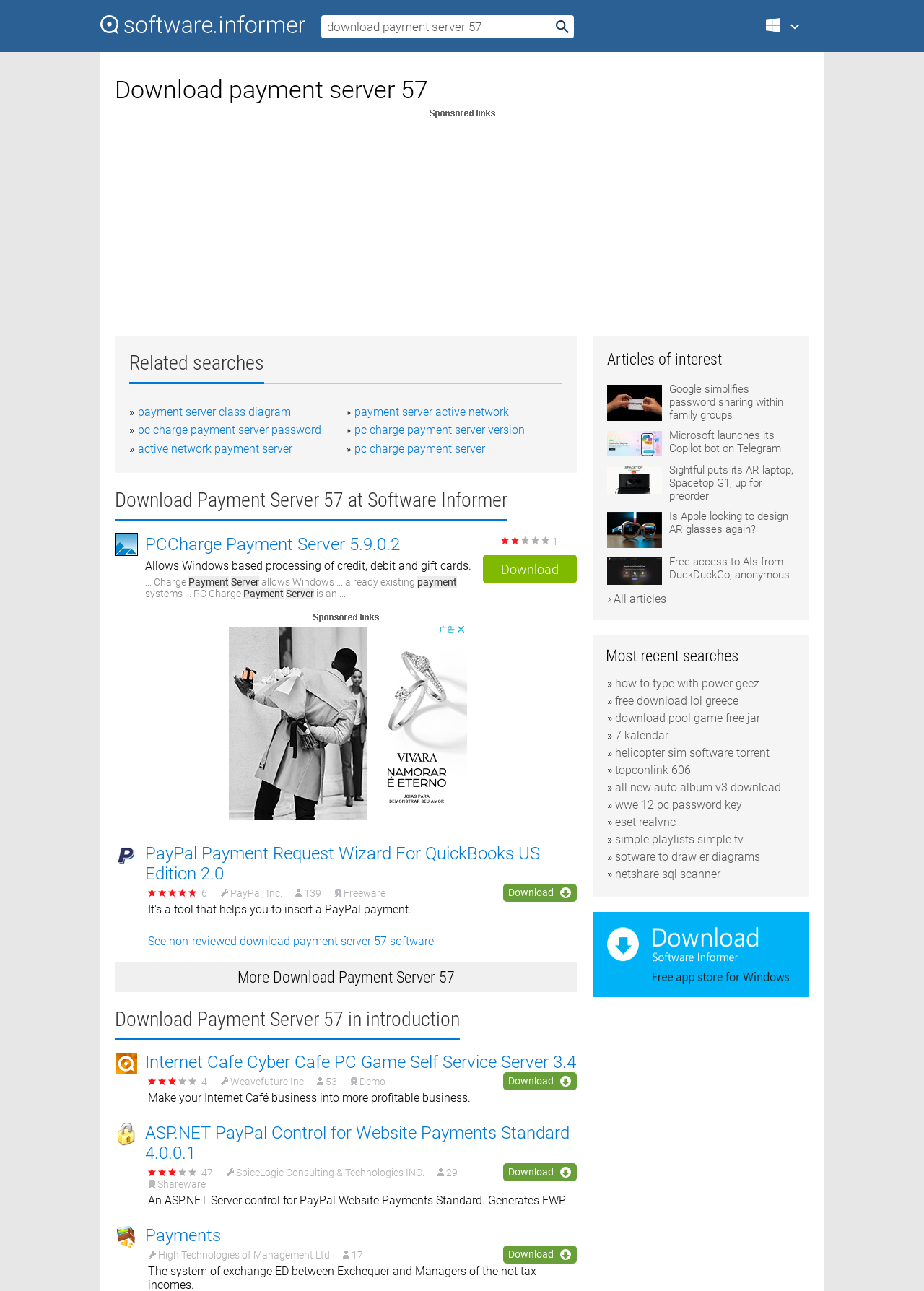Pinpoint the bounding box coordinates of the clickable element to carry out the following instruction: "Visit the 'Software Informer' website."

[0.109, 0.012, 0.33, 0.026]